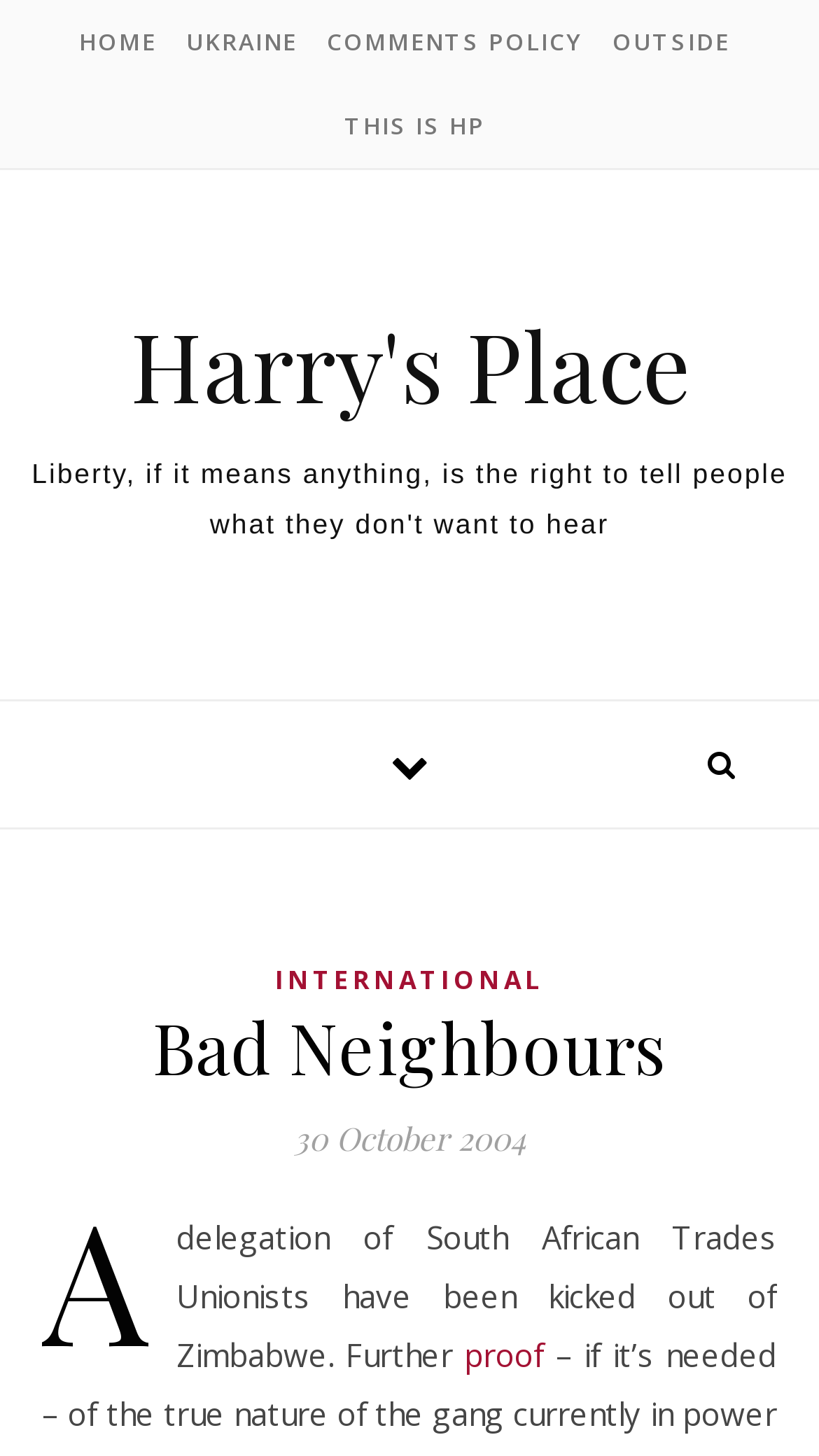Determine the bounding box coordinates of the clickable element necessary to fulfill the instruction: "visit Harry's Place". Provide the coordinates as four float numbers within the 0 to 1 range, i.e., [left, top, right, bottom].

[0.159, 0.218, 0.841, 0.283]